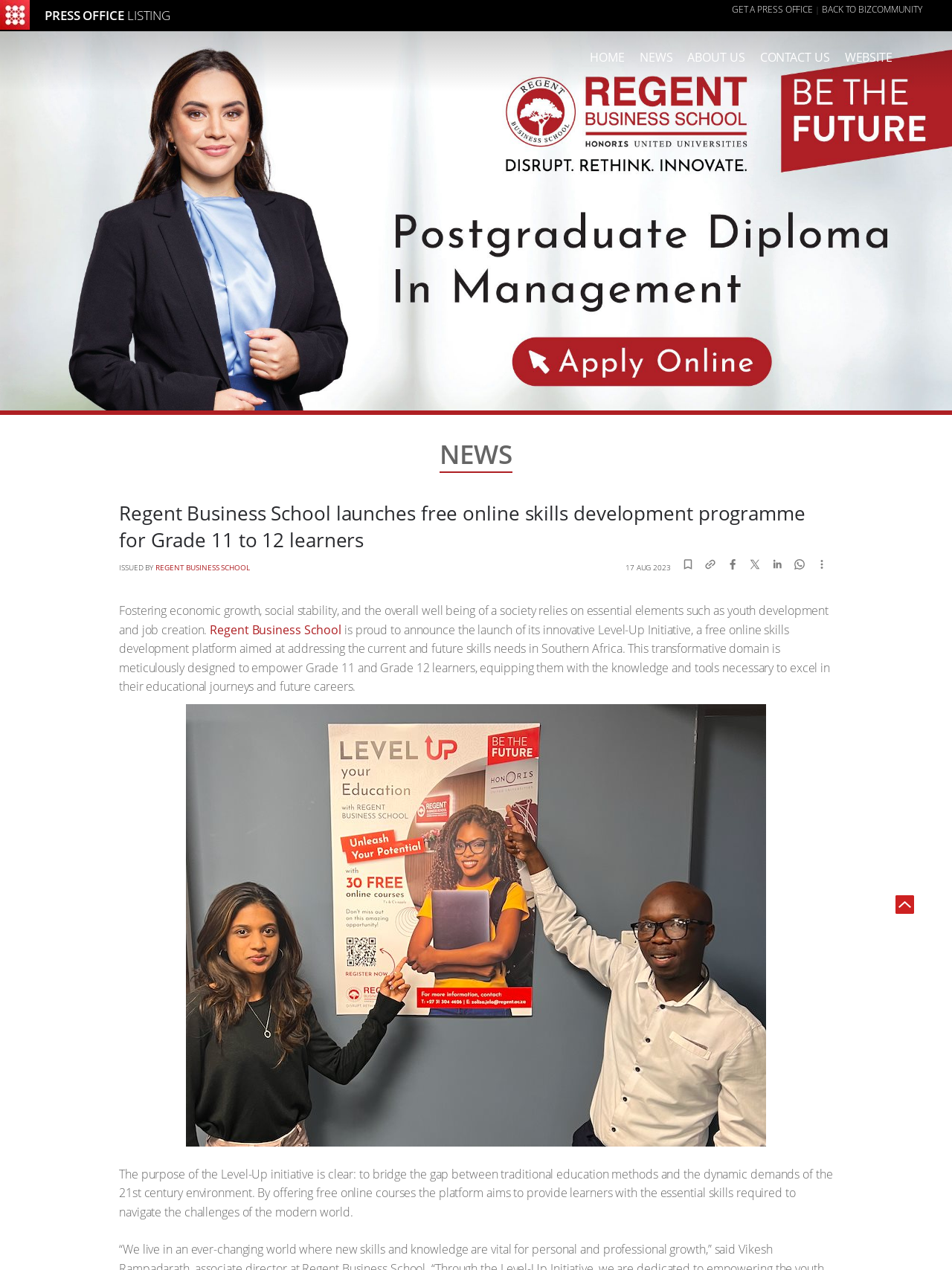Determine the bounding box coordinates for the area that needs to be clicked to fulfill this task: "Click on the 'BACK TO BIZCOMMUNITY' link". The coordinates must be given as four float numbers between 0 and 1, i.e., [left, top, right, bottom].

[0.863, 0.0, 0.969, 0.015]